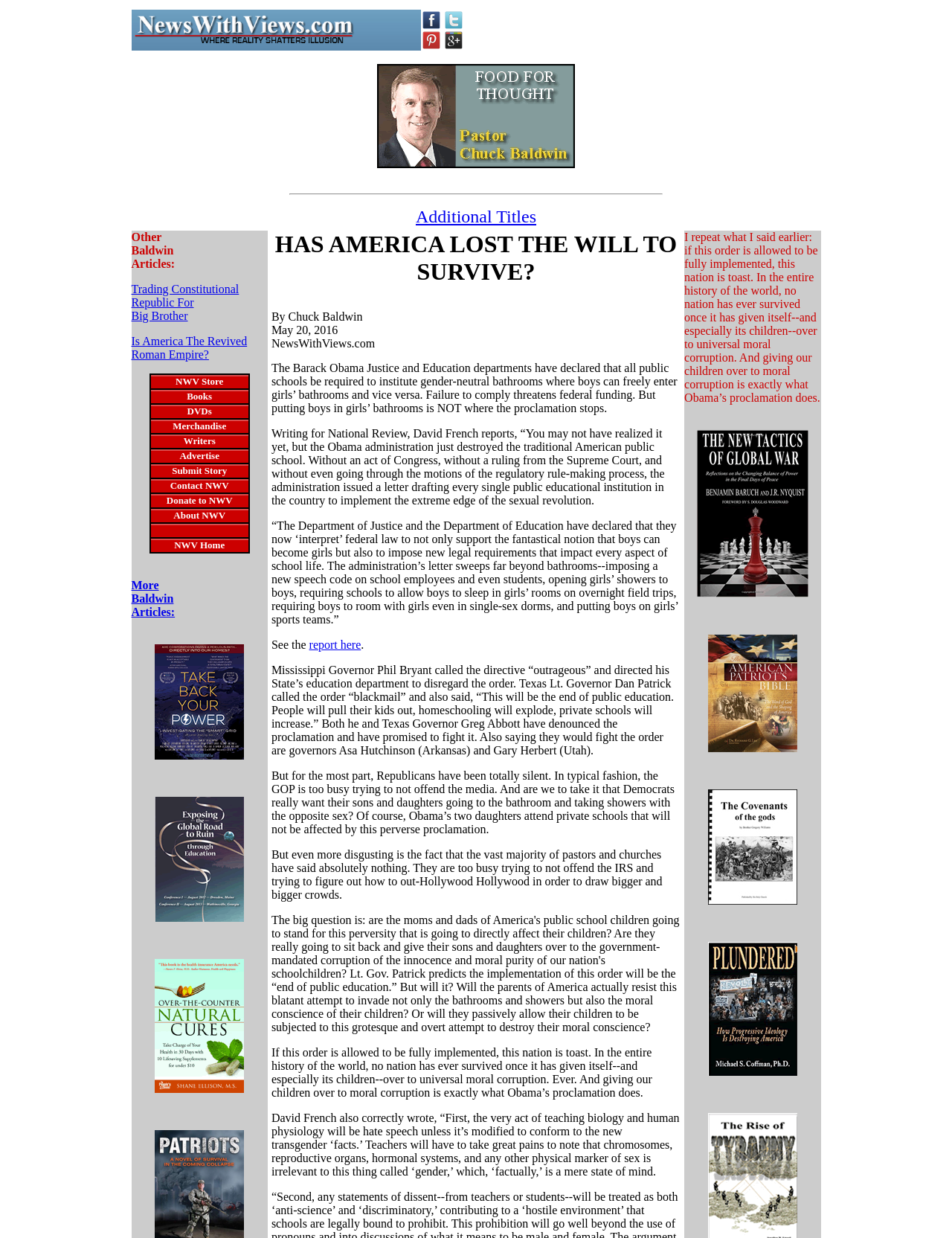Use a single word or phrase to answer the following:
How many social media platforms are linked on the webpage?

4